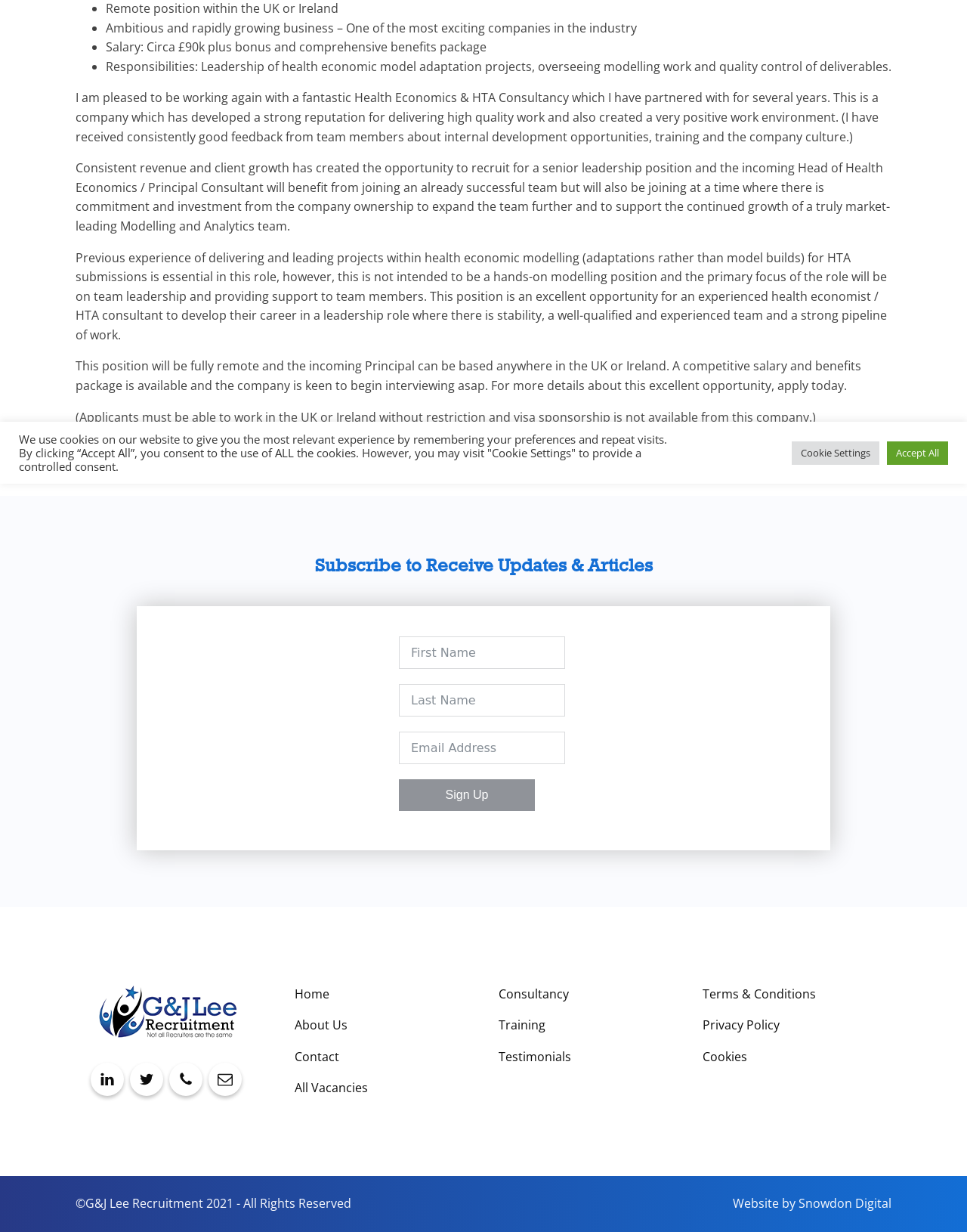Given the description "name="email_1" placeholder="Email Address"", provide the bounding box coordinates of the corresponding UI element.

[0.412, 0.594, 0.584, 0.62]